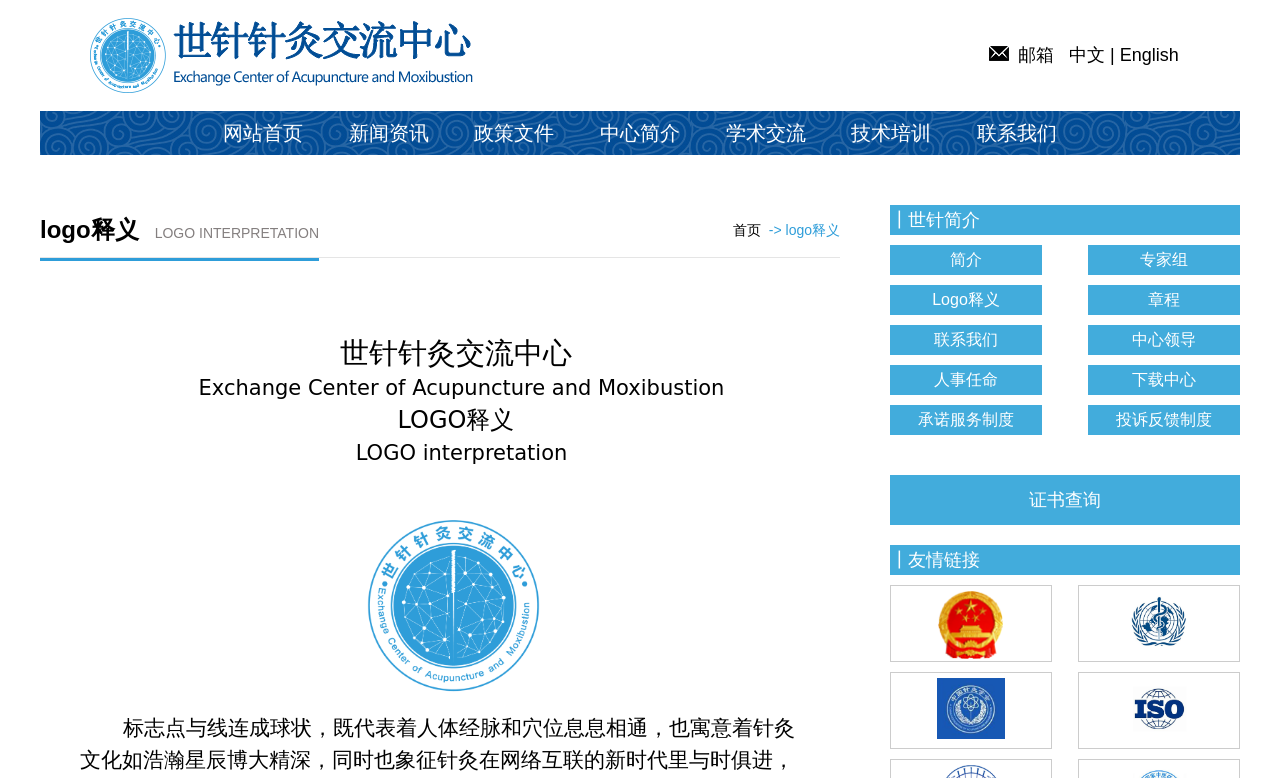Pinpoint the bounding box coordinates of the clickable element needed to complete the instruction: "Check the news and information". The coordinates should be provided as four float numbers between 0 and 1: [left, top, right, bottom].

[0.257, 0.143, 0.351, 0.199]